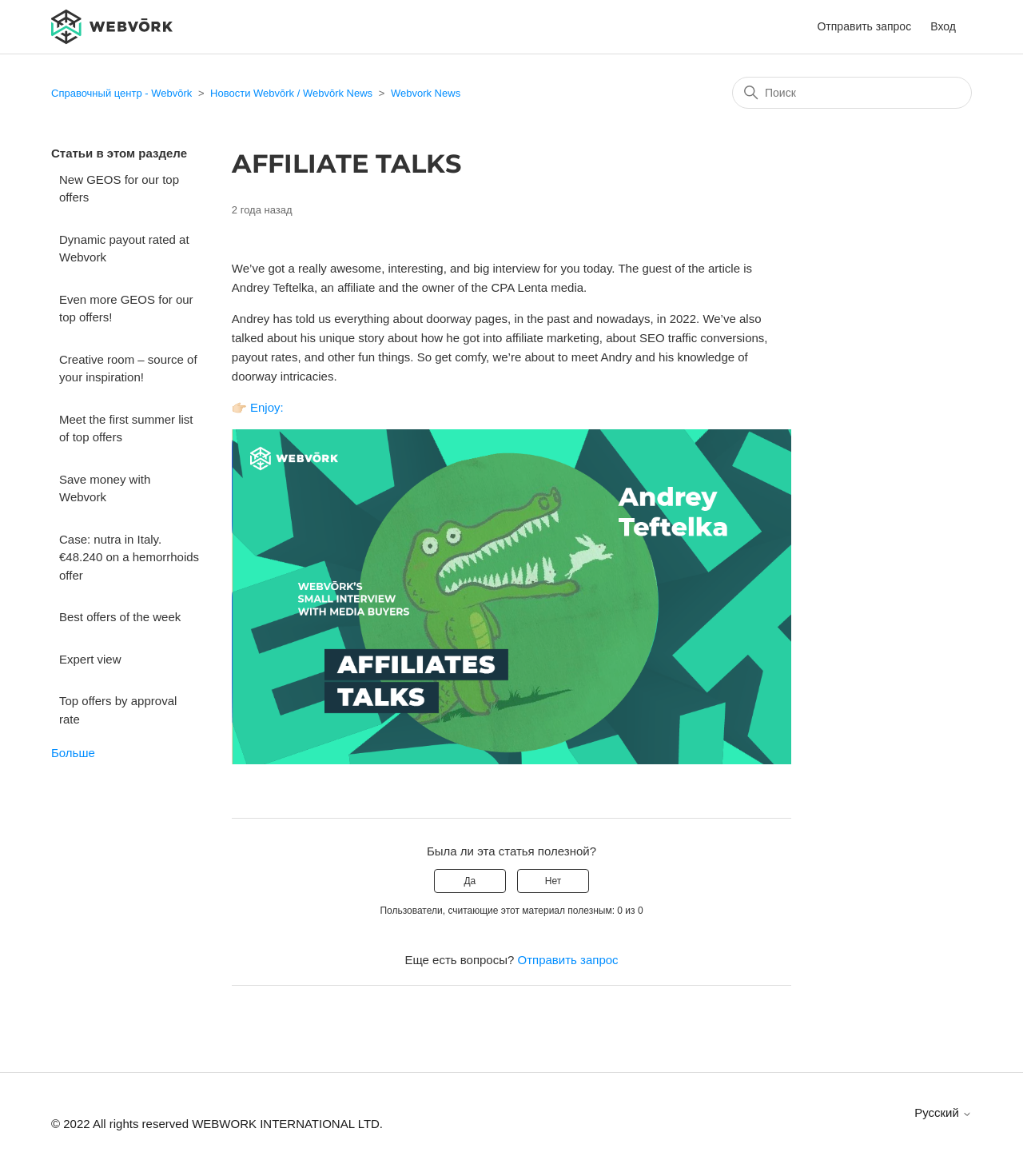Answer the question below with a single word or a brief phrase: 
How many users found this article useful?

0